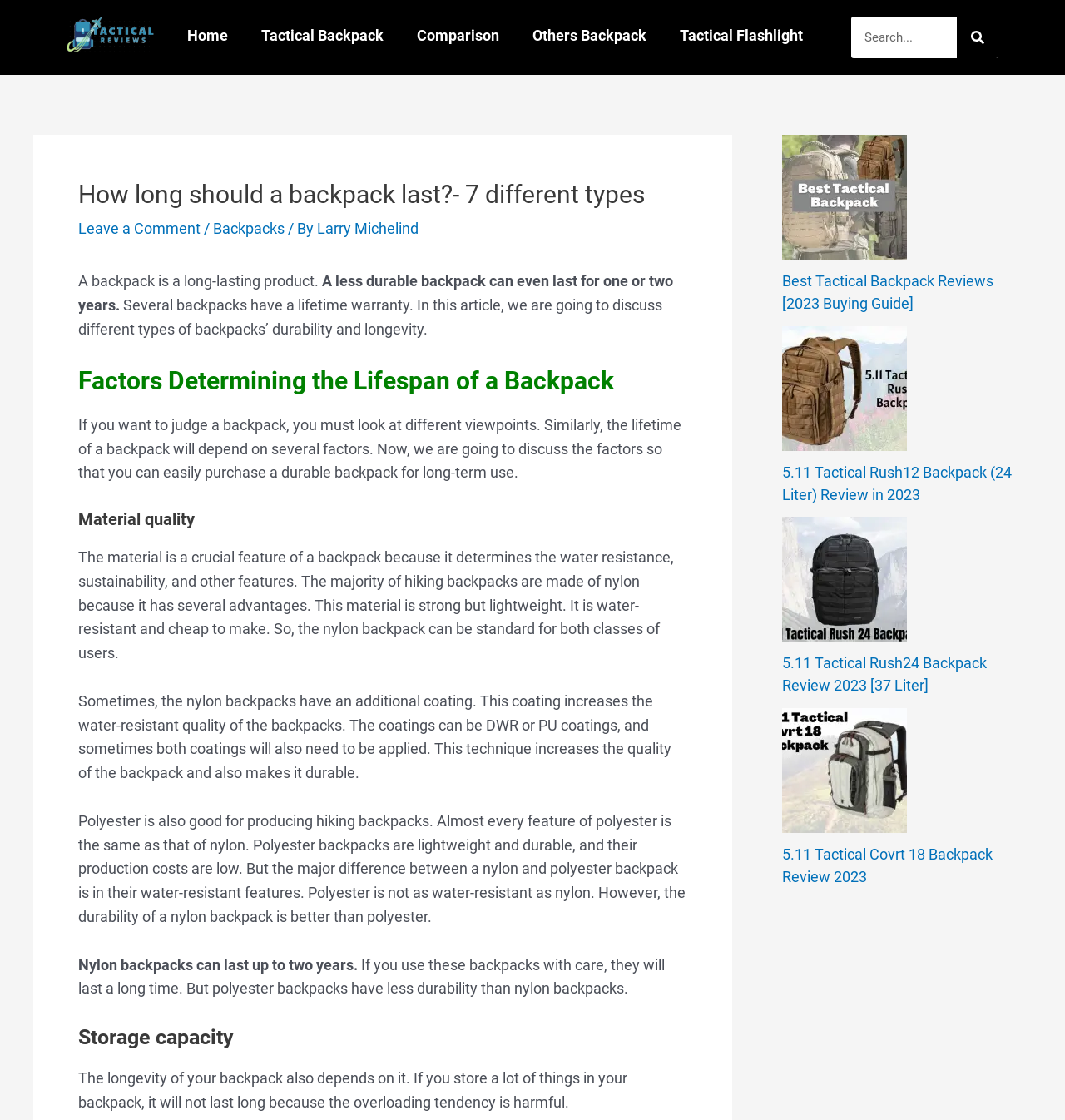What happens if you overload your backpack?
Give a one-word or short phrase answer based on the image.

It will not last long